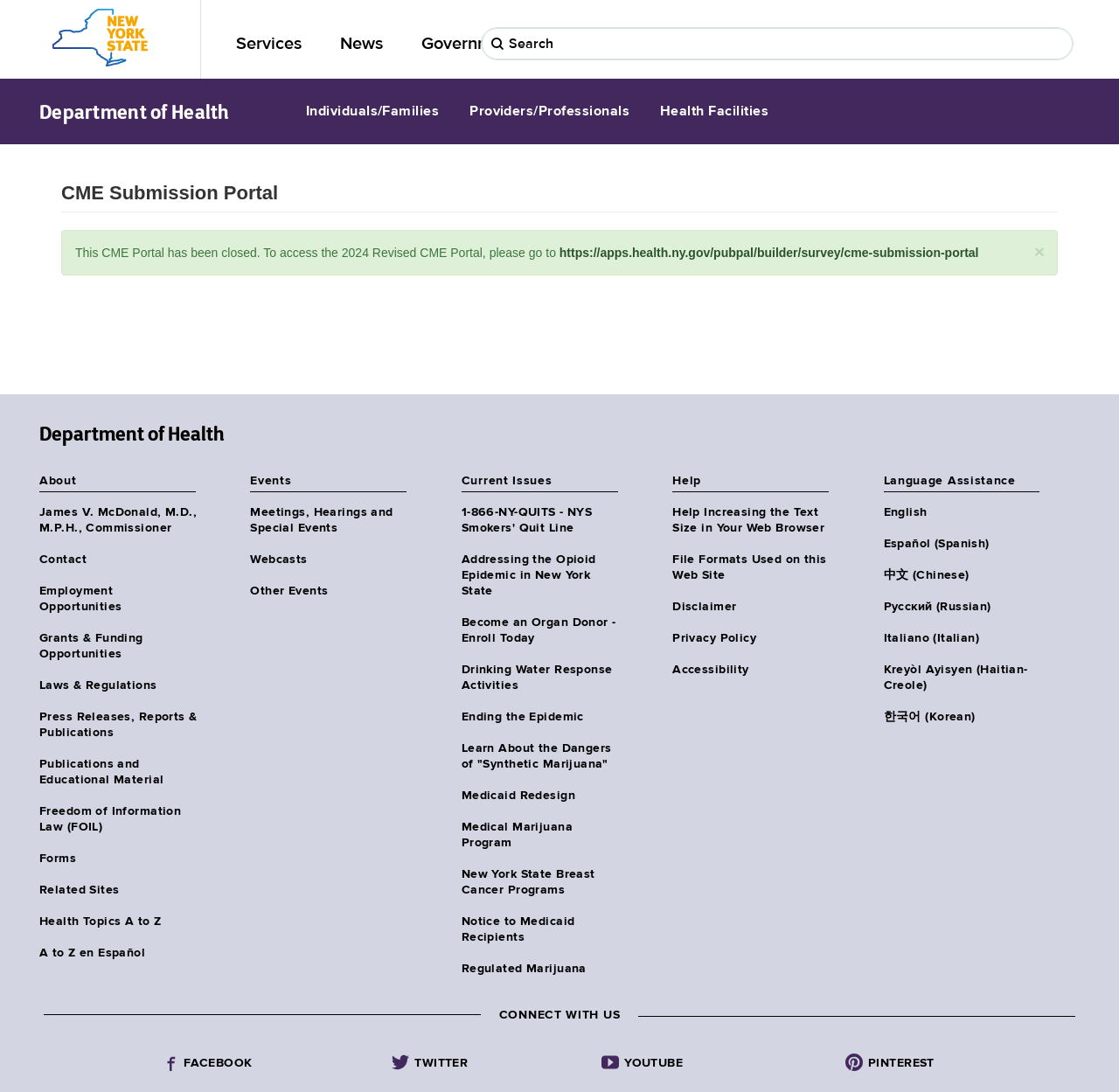Pinpoint the bounding box coordinates of the element to be clicked to execute the instruction: "Go to the Department of Health page".

[0.023, 0.072, 0.205, 0.132]